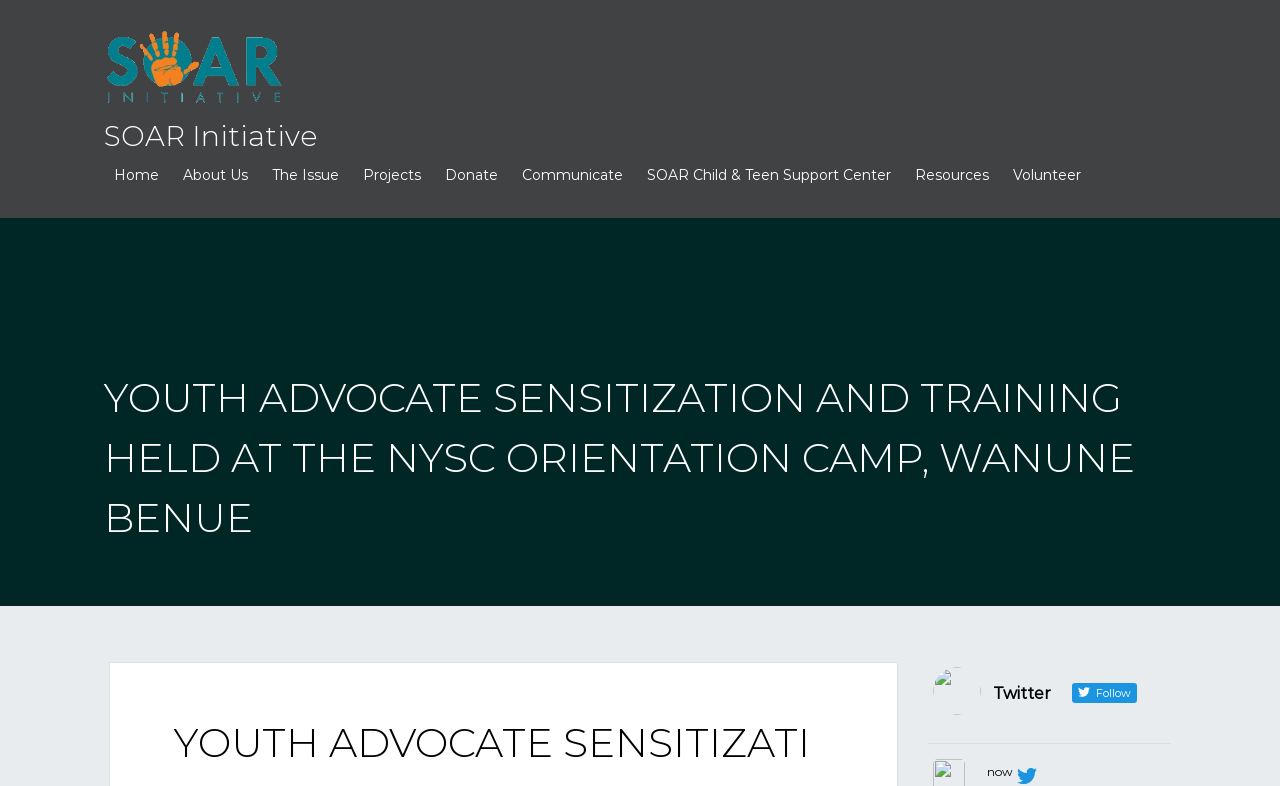Explain the webpage's layout and main content in detail.

The webpage appears to be an article or news page from the SOAR Initiative organization. At the top, there is a logo of SOAR Initiative, which is an image with a link to the organization's homepage. Below the logo, there is a heading with the title "SOAR Initiative" which is also a link.

To the right of the logo, there is a navigation menu with links to various pages, including "Home", "About Us", "The Issue", "Projects", "Donate", "Communicate", "SOAR Child & Teen Support Center", "Resources", and "Volunteer". These links are arranged horizontally, with "Home" on the left and "Volunteer" on the right.

The main content of the page is a heading with the title "YOUTH ADVOCATE SENSITIZATION AND TRAINING HELD AT THE NYSC ORIENTATION CAMP, WANUNE BENUE", which takes up most of the width of the page. Below this heading, there are no visible paragraphs or text, but there are two links at the bottom of the page. One link is "Twitter Follow" and the other is "now", which is likely a call-to-action button.

Overall, the page has a simple layout with a prominent logo and navigation menu at the top, and a main content area with a heading and a few links at the bottom.